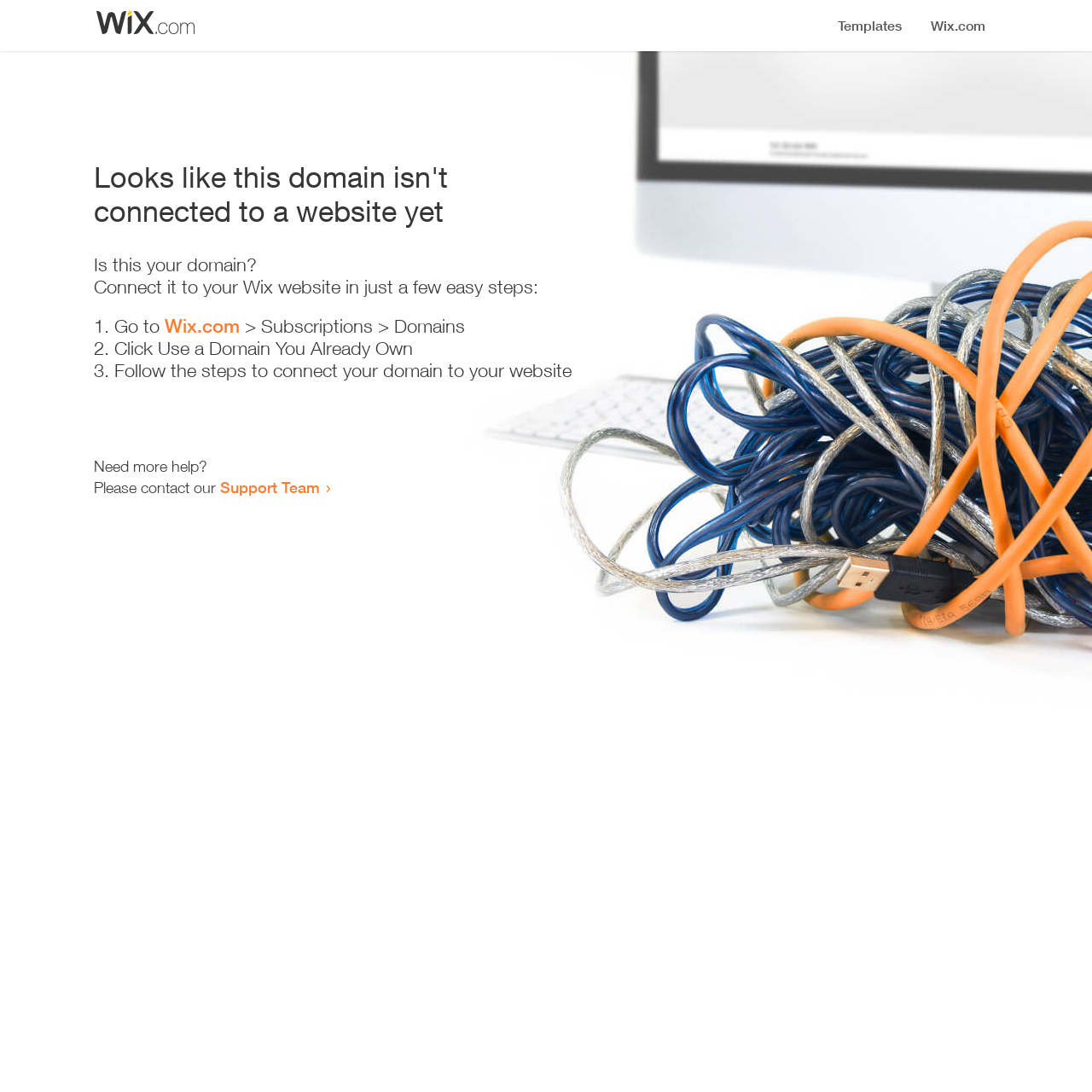What is the main issue with this domain?
Using the image, give a concise answer in the form of a single word or short phrase.

Not connected to a website